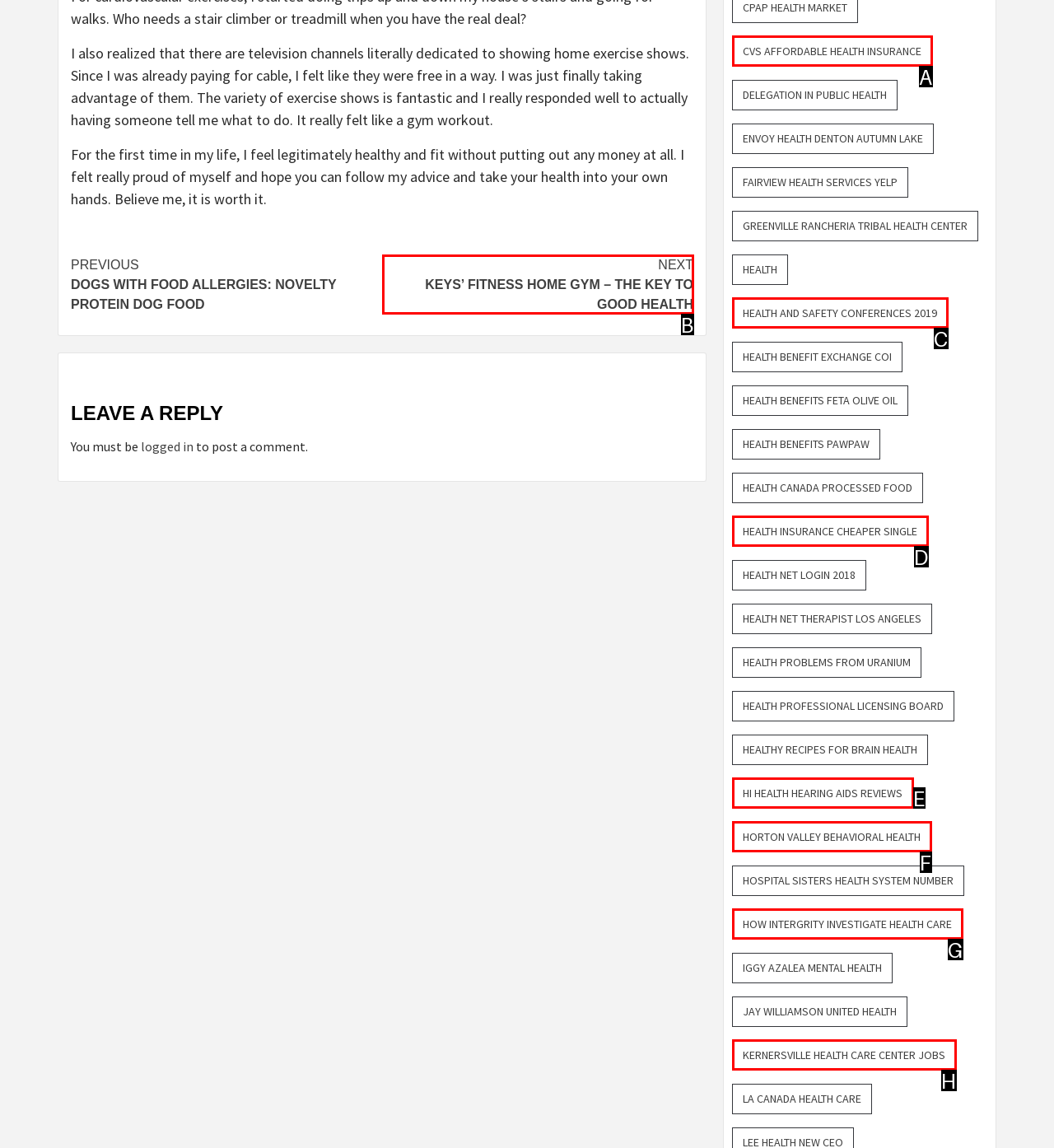Select the HTML element that corresponds to the description: How Intergrity Investigate Health Care. Answer with the letter of the matching option directly from the choices given.

G